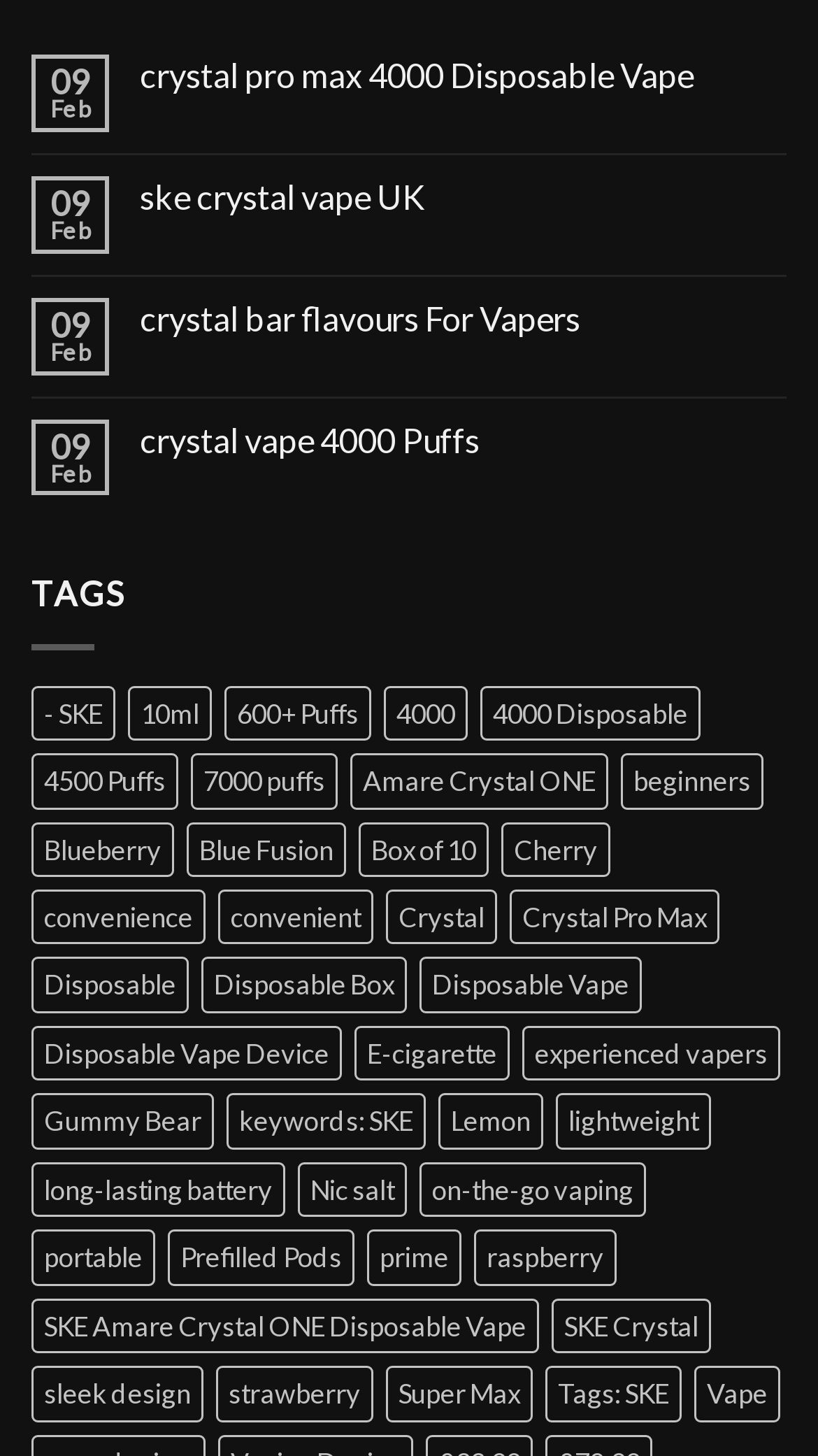What is the common theme among the links on the webpage?
Ensure your answer is thorough and detailed.

The webpage contains links with descriptive text related to vaping products, such as 'Disposable Vape', 'E-cigarette', and 'Nic salt'. This suggests that the common theme among the links is vaping products.